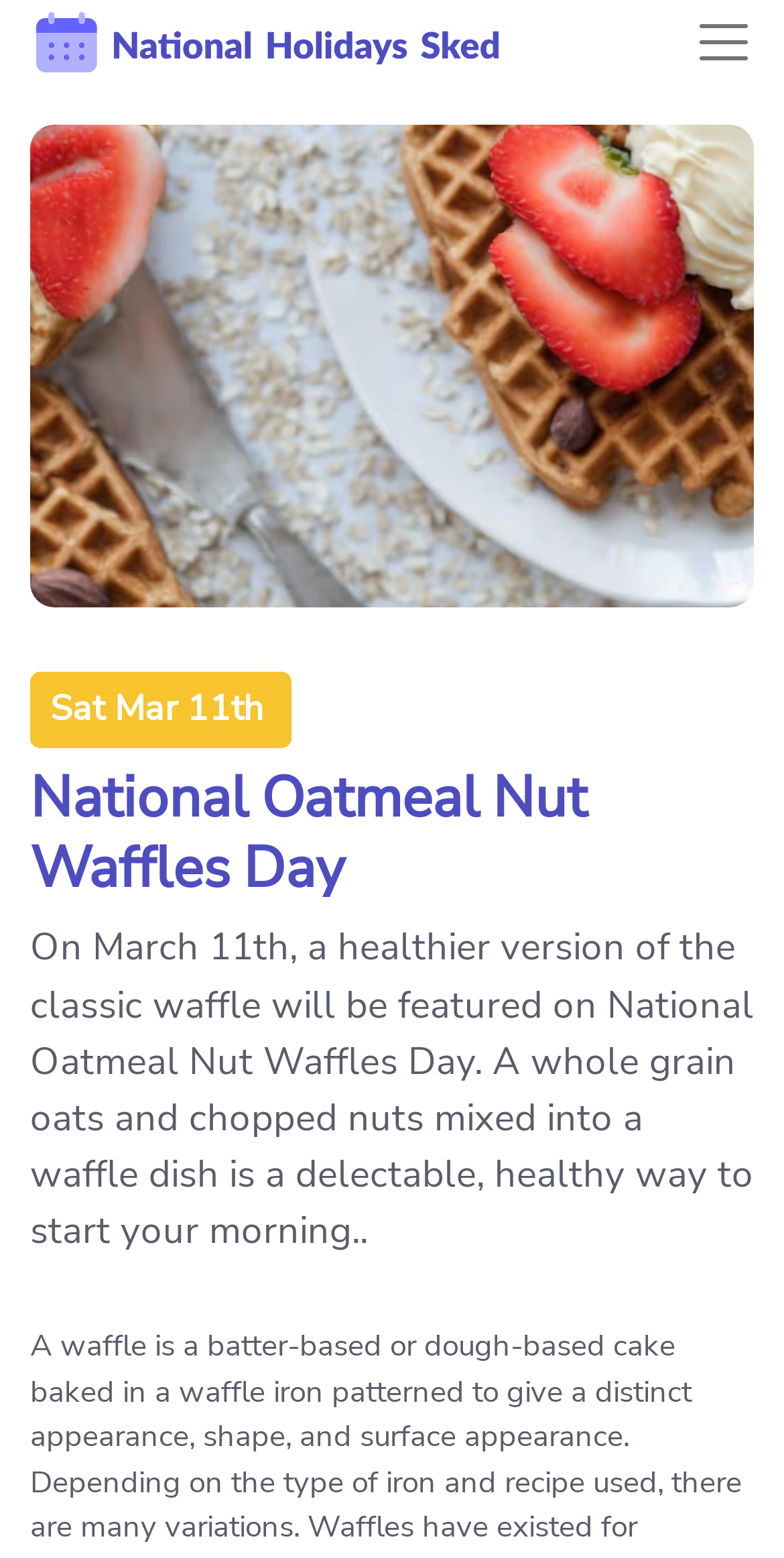What is the purpose of the button at the top right?
Please provide a comprehensive answer based on the contents of the image.

I found the answer by looking at the button element with the text 'Toggle navigation' which suggests that it is used to control the navigation menu.